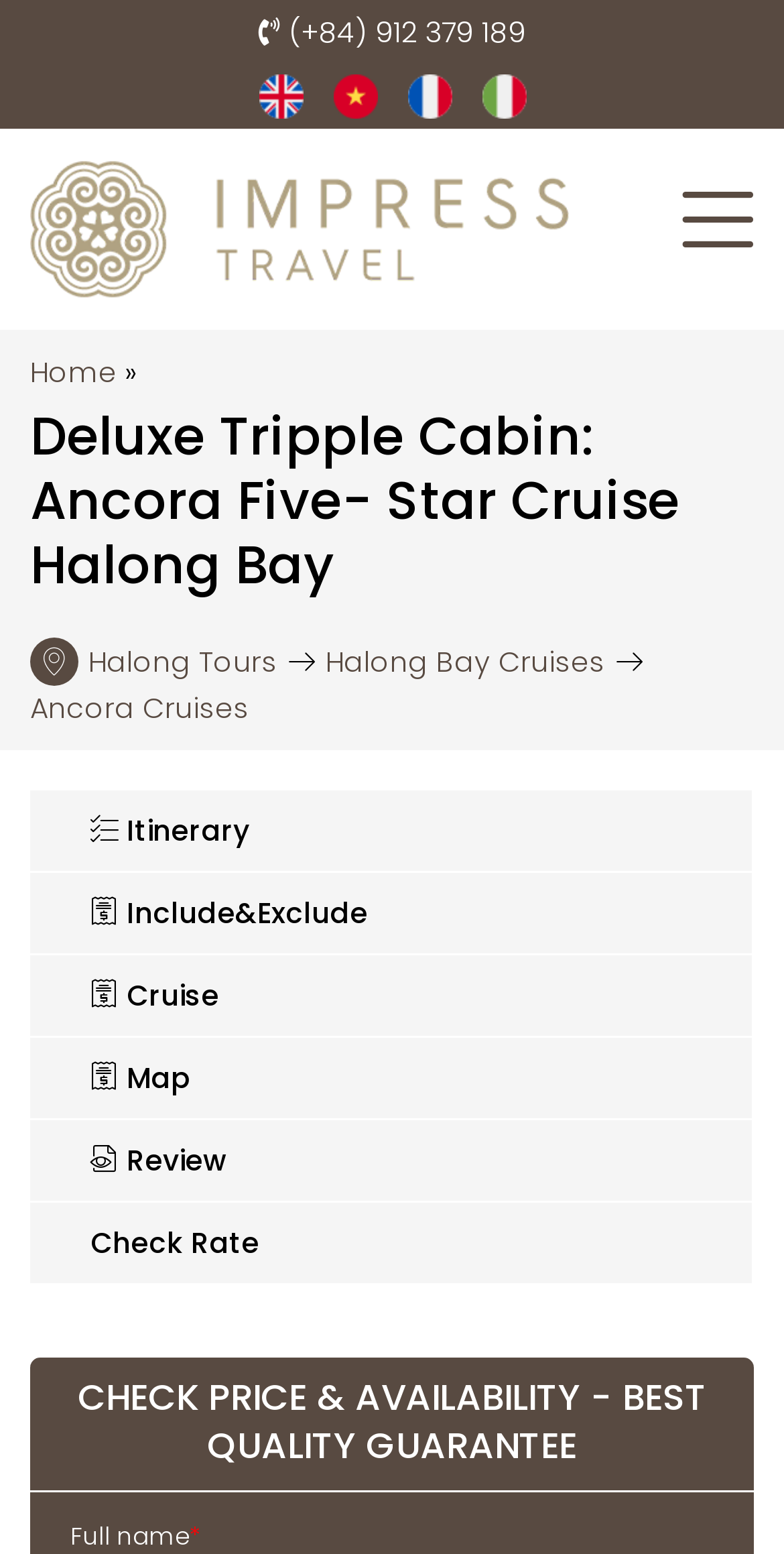Pinpoint the bounding box coordinates of the clickable area necessary to execute the following instruction: "Share on Twitter". The coordinates should be given as four float numbers between 0 and 1, namely [left, top, right, bottom].

None